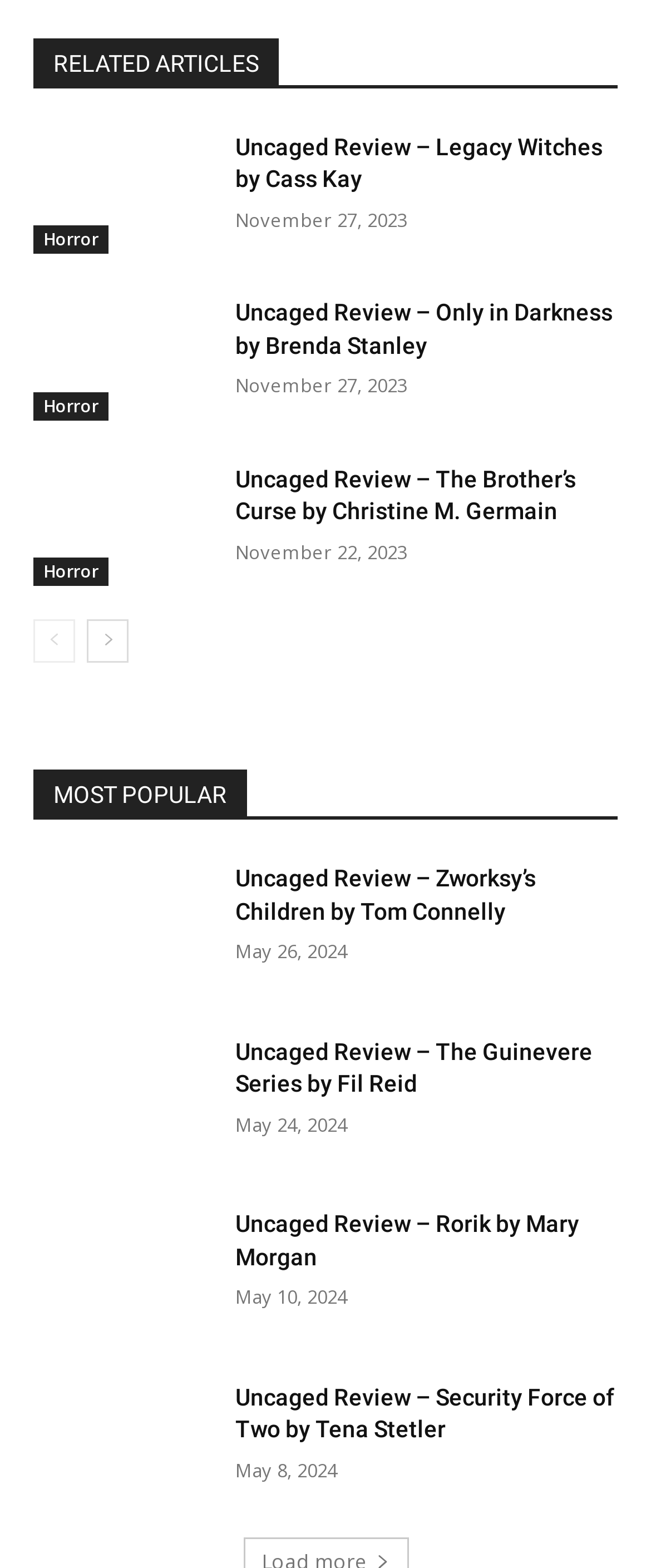Please indicate the bounding box coordinates of the element's region to be clicked to achieve the instruction: "Read the review of 'Uncaged Review – Legacy Witches by Cass Kay'". Provide the coordinates as four float numbers between 0 and 1, i.e., [left, top, right, bottom].

[0.362, 0.084, 0.949, 0.125]